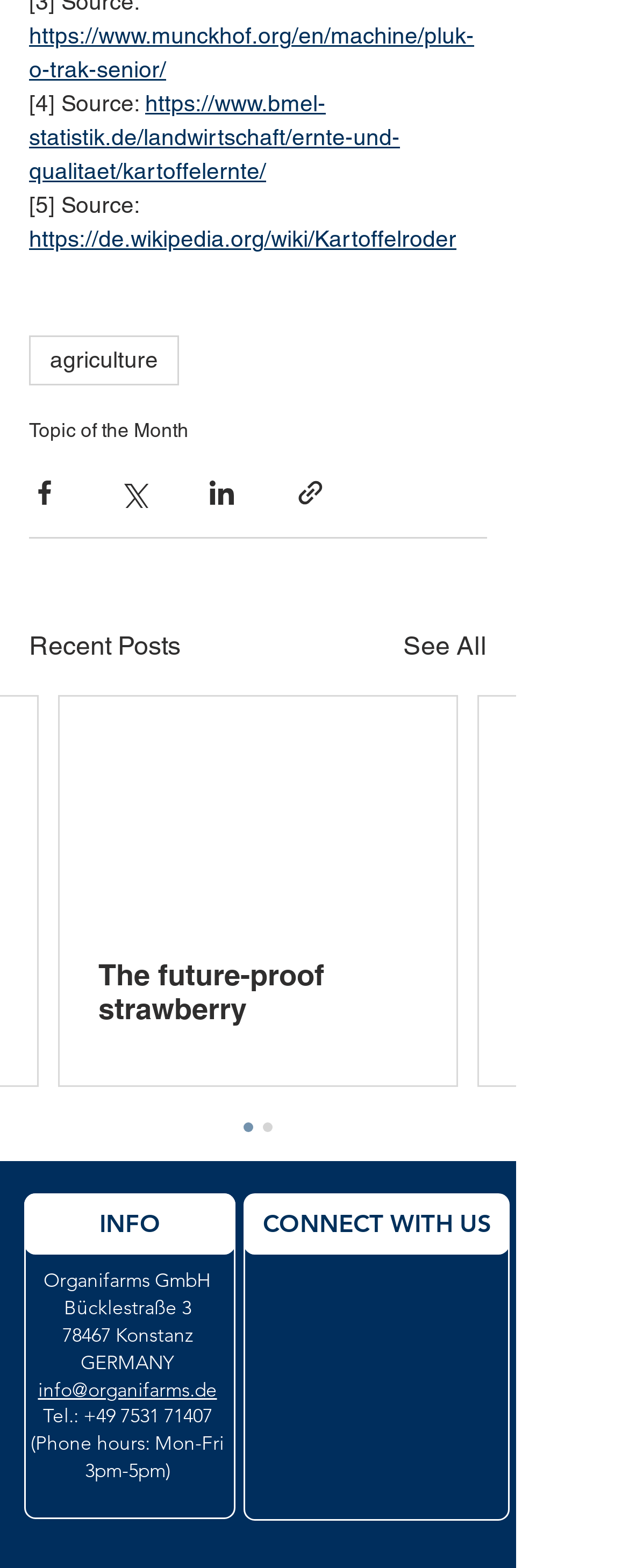From the image, can you give a detailed response to the question below:
What is the address of Organifarms GmbH?

I found the address of Organifarms GmbH in the 'INFO' section at the bottom of the webpage, which provides contact information. The address is Bücklestraße 3, 78467 Konstanz, GERMANY.